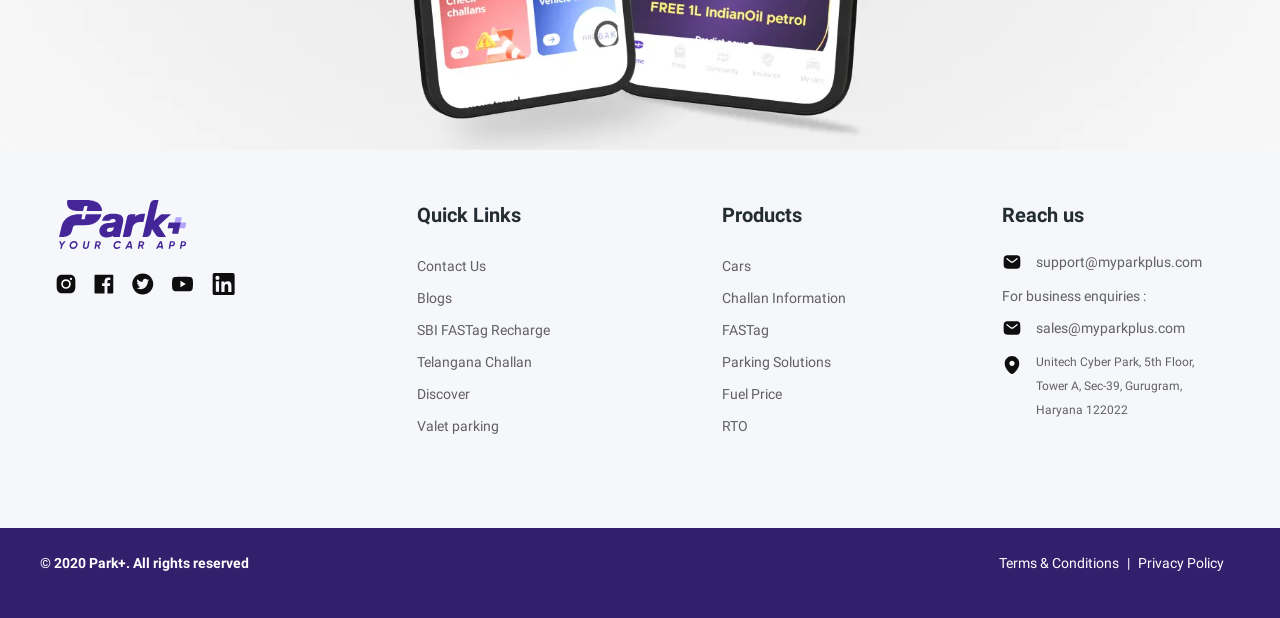Determine the bounding box coordinates for the area that should be clicked to carry out the following instruction: "Download the PDF file".

None